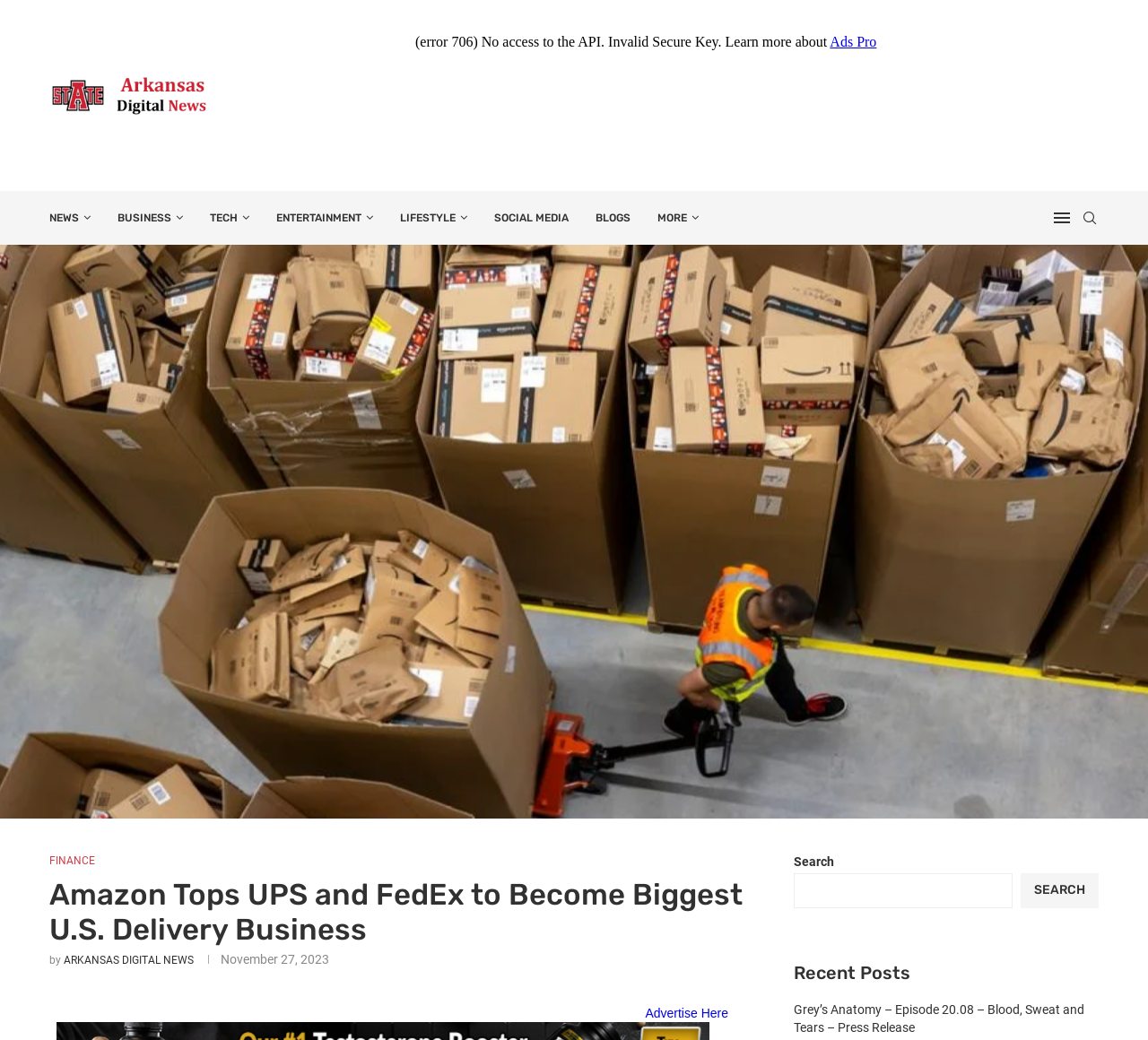Find the bounding box coordinates for the HTML element specified by: "SOCIAL MEDIA".

[0.43, 0.184, 0.495, 0.234]